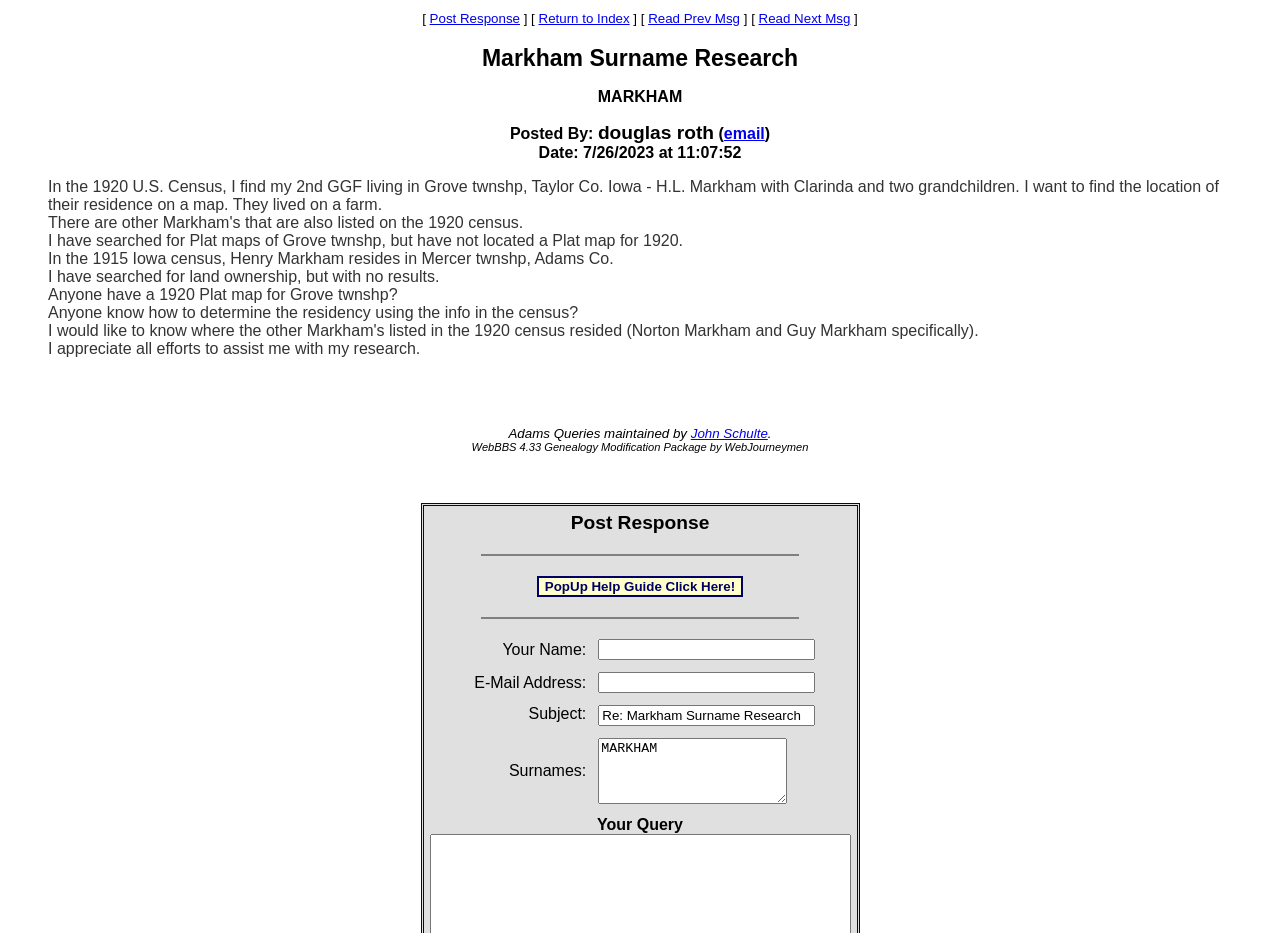Illustrate the webpage's structure and main components comprehensively.

The webpage is about Markham Surname Research. At the top, there is a layout table with a row of links, including "Post Response", "Return to Index", "Read Prev Msg", and "Read Next Msg". Below this table, there is a title "Markham Surname Research" and a subtitle "MARKHAM". 

On the left side, there is a block of text posted by "douglas roth" on July 26, 2023, at 11:07:52. The text is about searching for Plat maps of Grove township, Taylor Co. Iowa, and seeking help to determine the residency using census information. 

On the right side, there is a section with a title "Adams Queries maintained by John Schulte" and a copyright notice. Below this section, there is a table with several rows of form fields, including "Your Name:", "E-Mail Address:", "Subject:", and "Surnames:". Each field has a corresponding text box for input. There are also some separator lines and a button labeled "PopUp Help Guide Click Here!".

Overall, the webpage appears to be a forum or discussion board for people researching the Markham surname, where users can post messages and respond to each other.